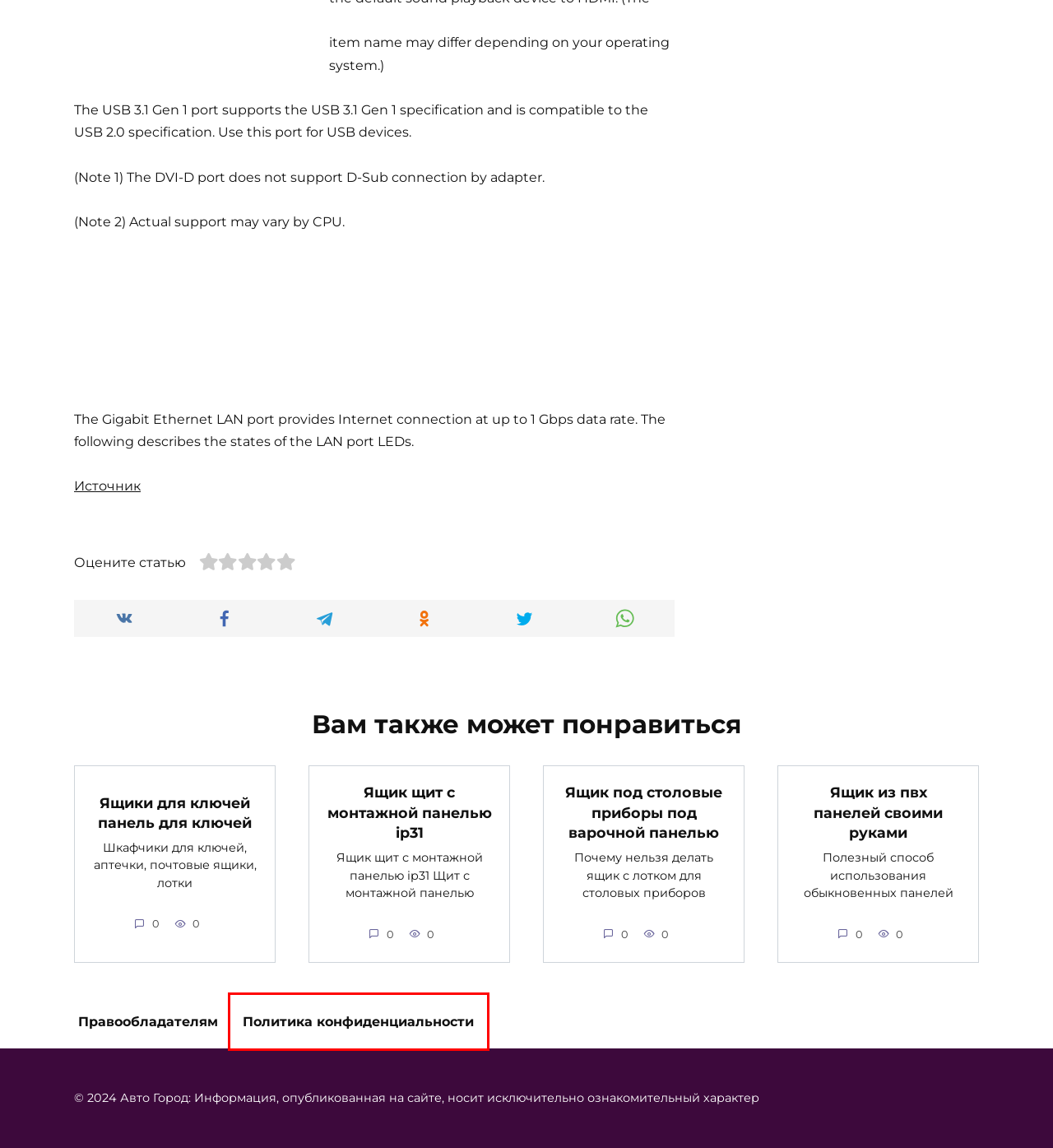Given a webpage screenshot featuring a red rectangle around a UI element, please determine the best description for the new webpage that appears after the element within the bounding box is clicked. The options are:
A. Gigabyte B450 Aorus elite Service Manual
B. Политика конфиденциальности
C. Ящик под столовые приборы под варочной панелью
D. Ящики для ключей панель для ключей
E. Правообладателям
F. Авто Город
G. Ящик щит с монтажной панелью ip31
H. Ящик из пвх панелей своими руками

B